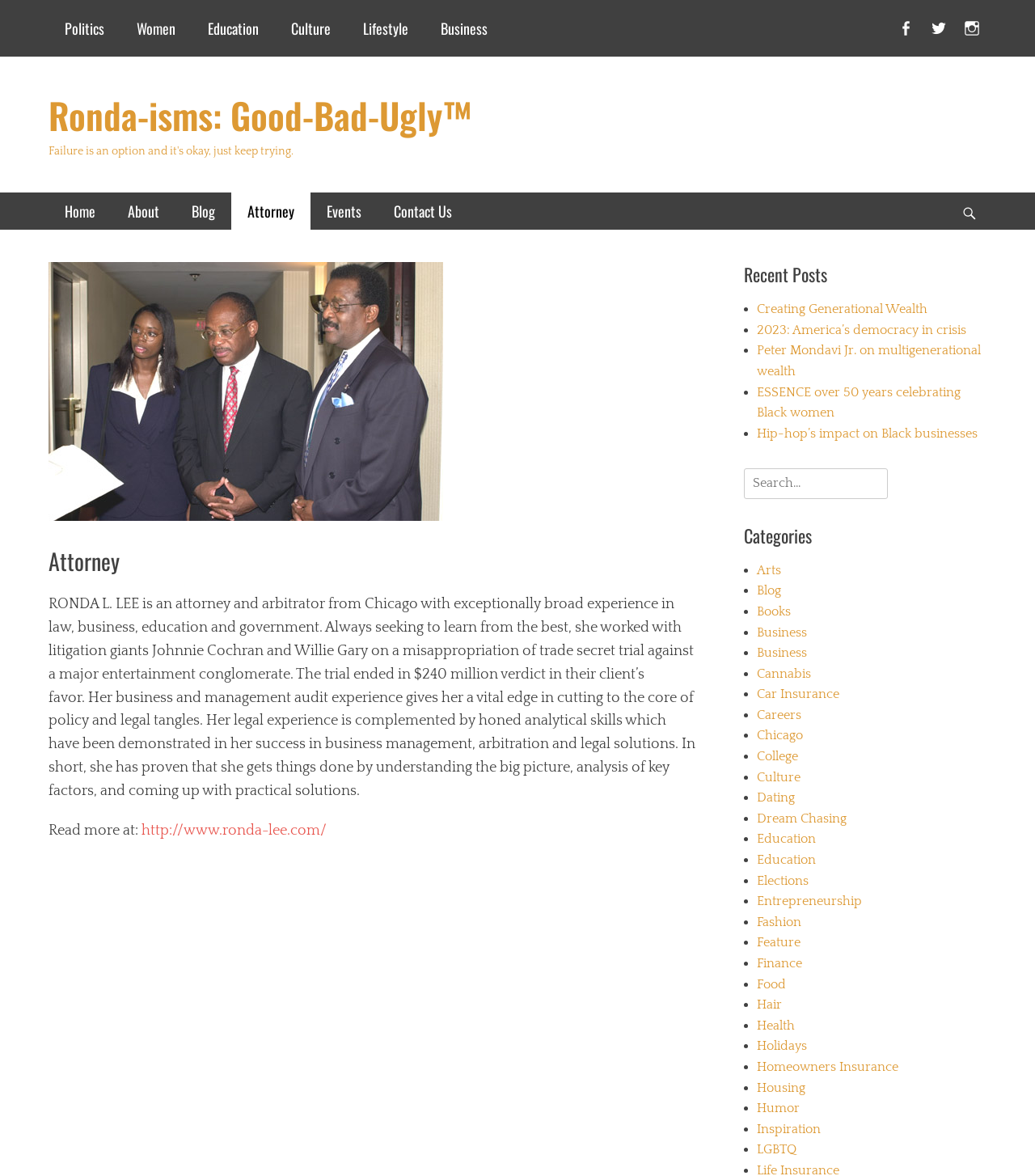Find the primary header on the webpage and provide its text.

Header Top Menu